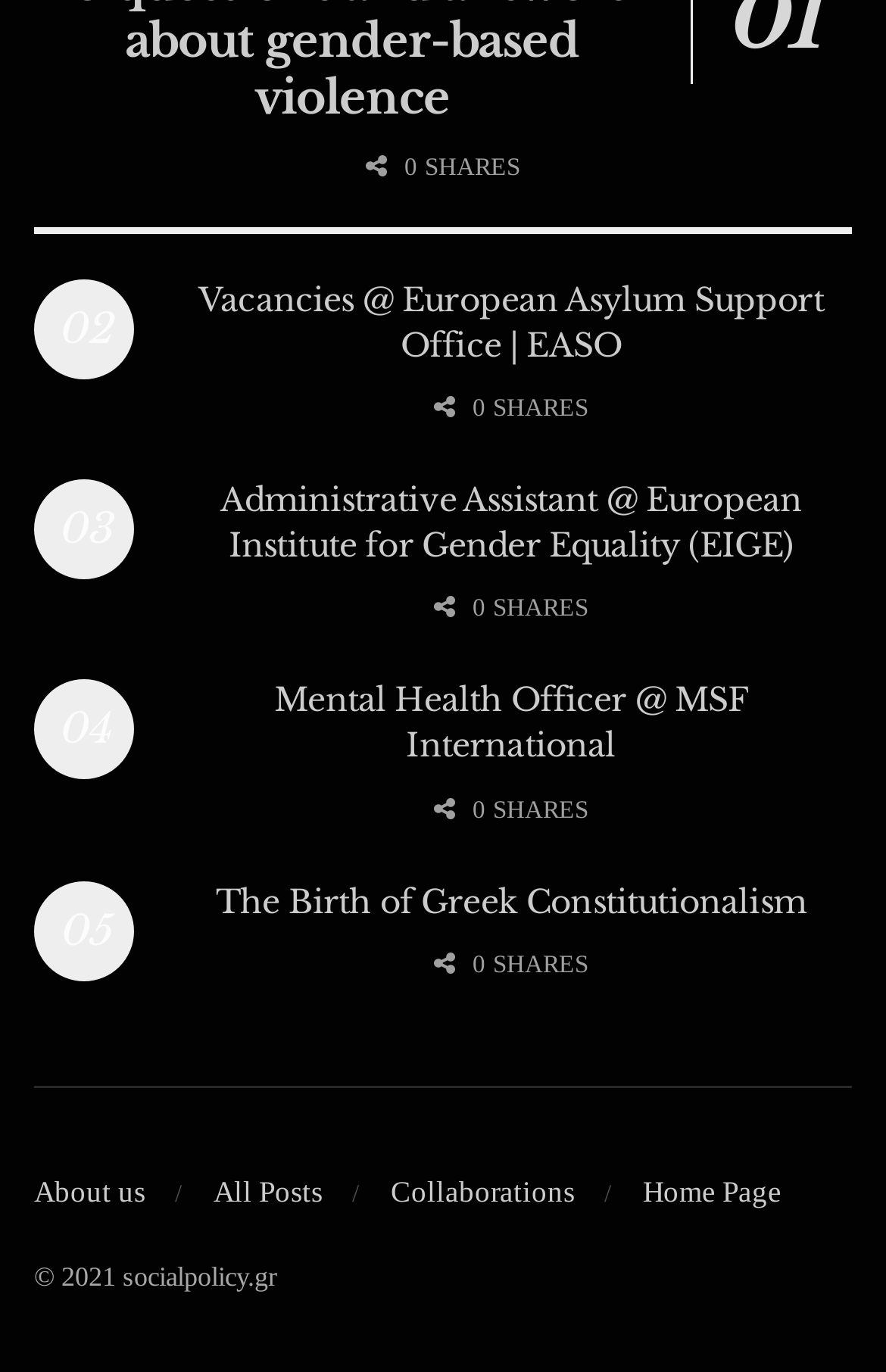How many images are there?
Please give a well-detailed answer to the question.

I counted the number of image elements, which are 5. They are all located next to the 'Tweet 0' links.